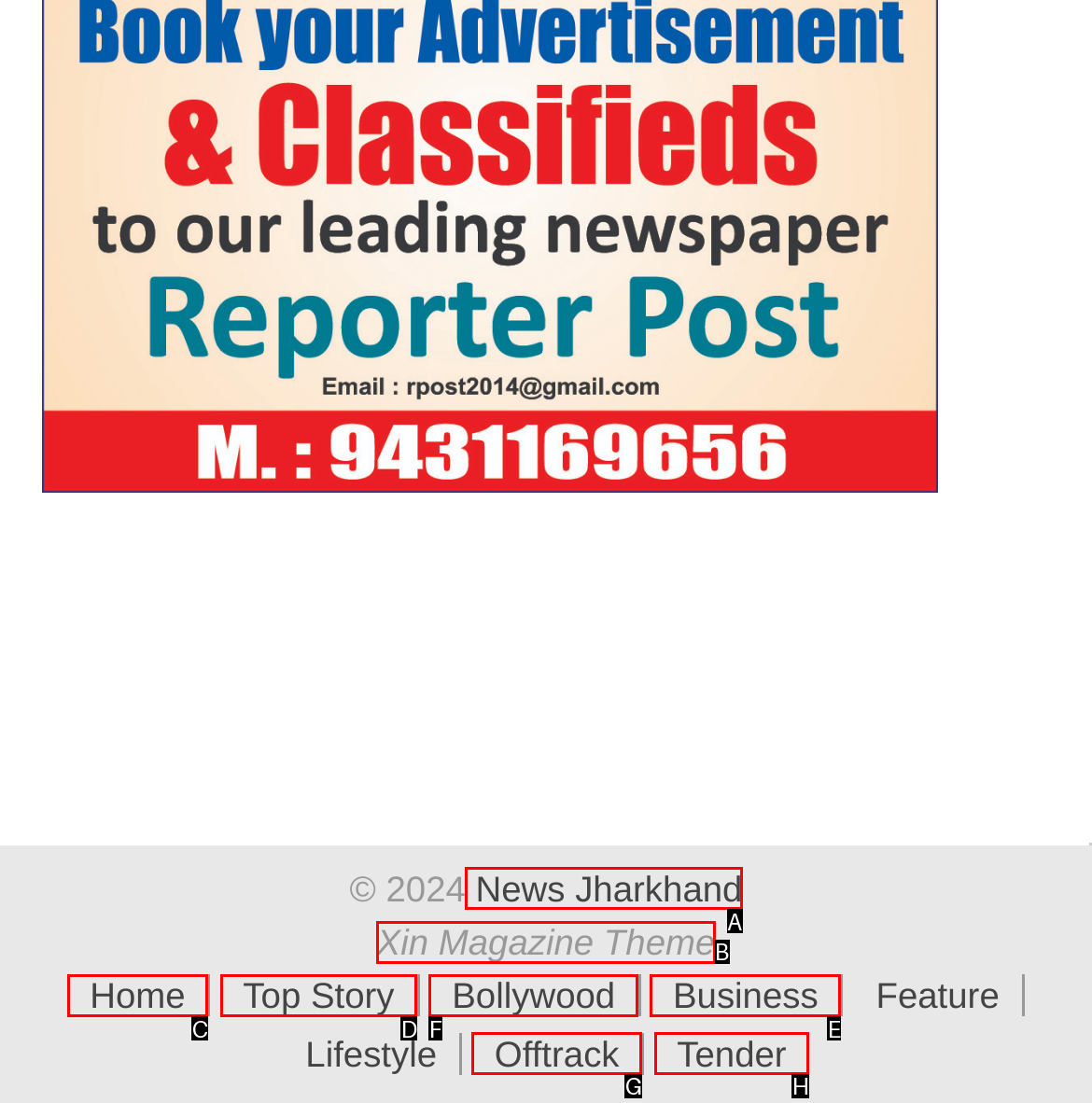Select the correct HTML element to complete the following task: check bollywood news
Provide the letter of the choice directly from the given options.

F